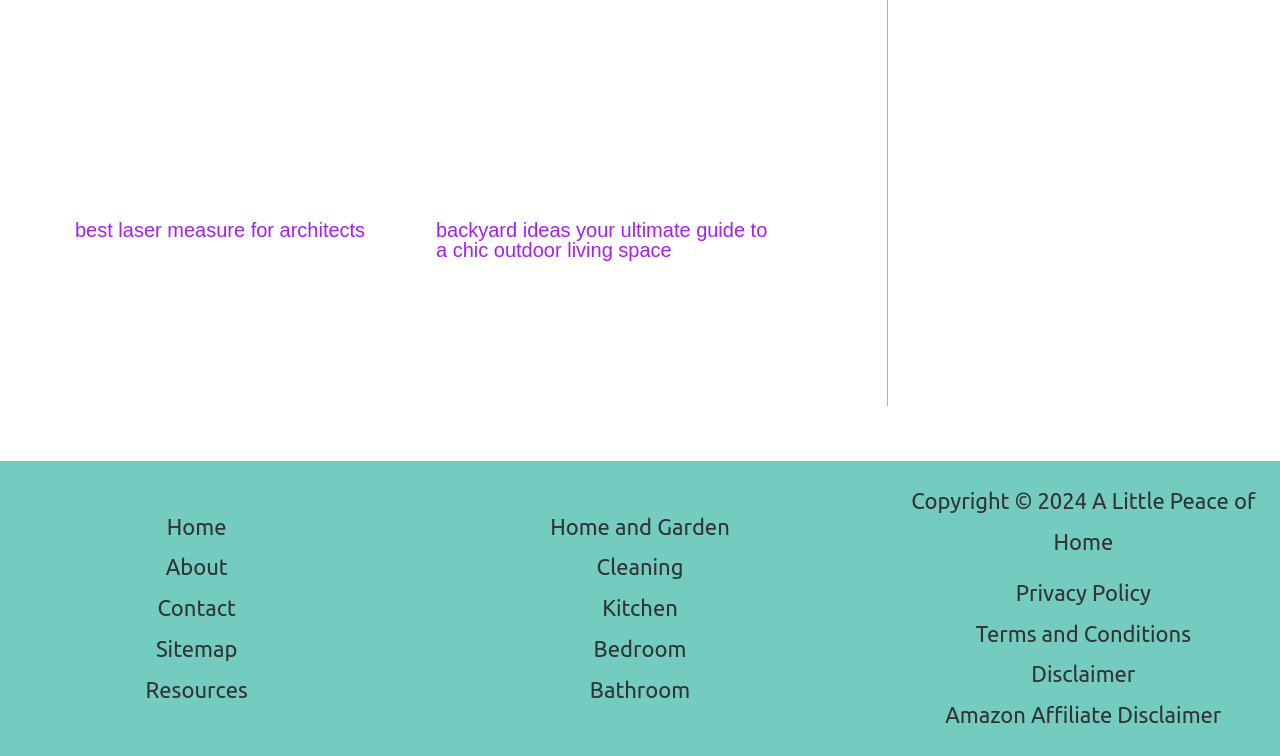Please determine the bounding box coordinates of the element to click in order to execute the following instruction: "Go to Home page". The coordinates should be four float numbers between 0 and 1, specified as [left, top, right, bottom].

[0.13, 0.67, 0.177, 0.724]